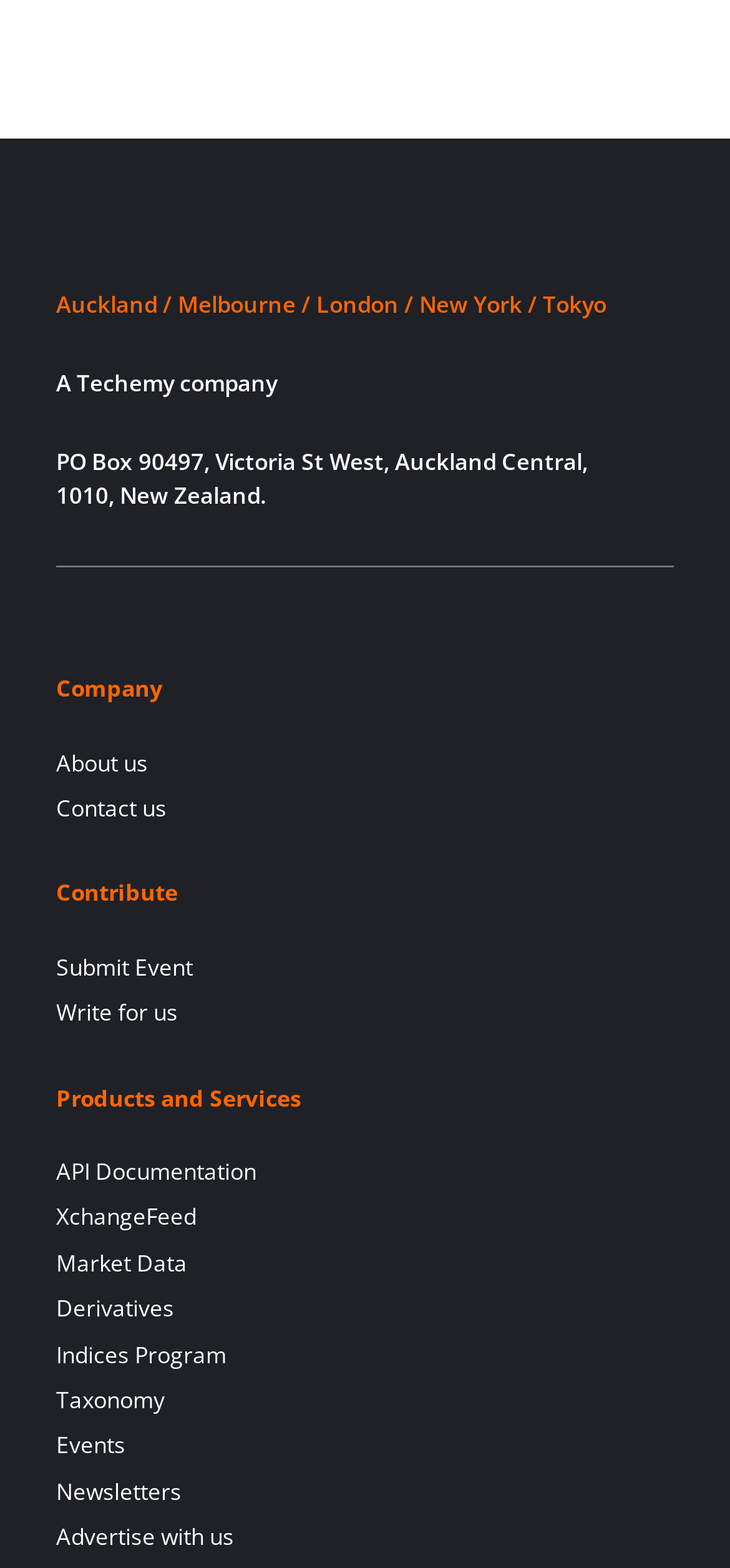Please identify the bounding box coordinates of the element's region that needs to be clicked to fulfill the following instruction: "Click on the Facebook link". The bounding box coordinates should consist of four float numbers between 0 and 1, i.e., [left, top, right, bottom].

[0.077, 0.378, 0.144, 0.404]